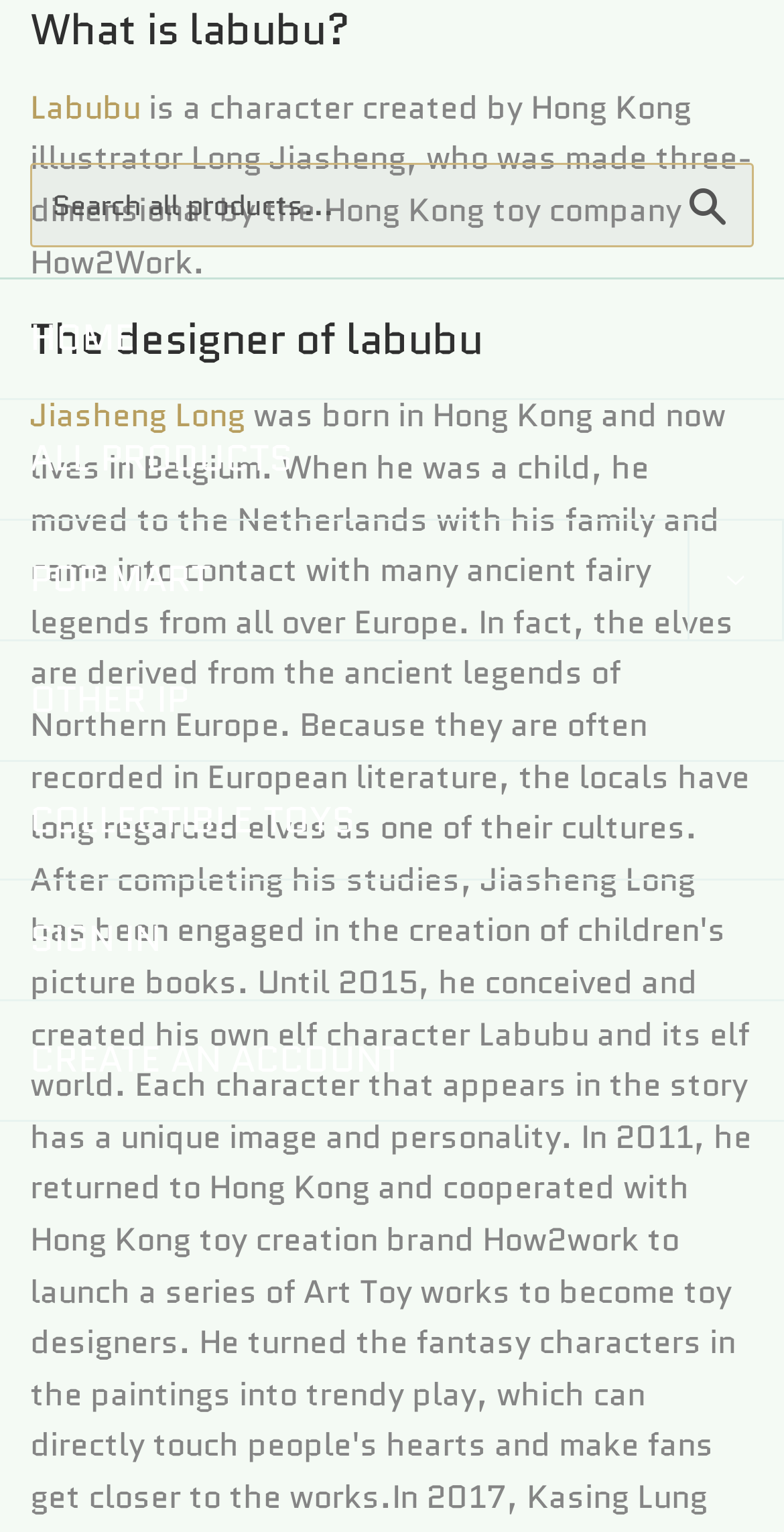Could you indicate the bounding box coordinates of the region to click in order to complete this instruction: "Go to HOME page".

[0.0, 0.183, 1.0, 0.26]